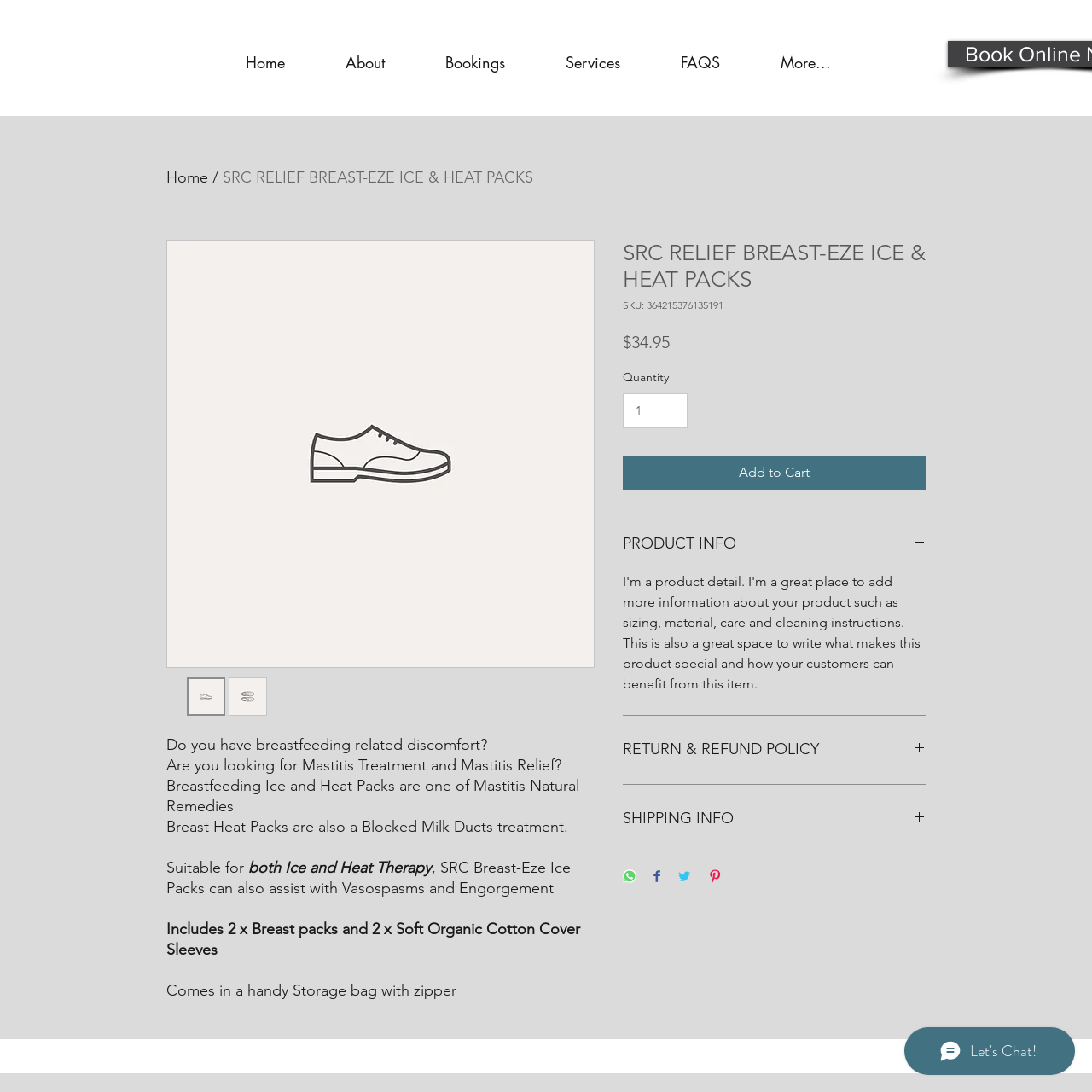Please provide a short answer using a single word or phrase for the question:
What is the product name on this webpage?

SRC RELIEF BREAST-EZE ICE & HEAT PACKS